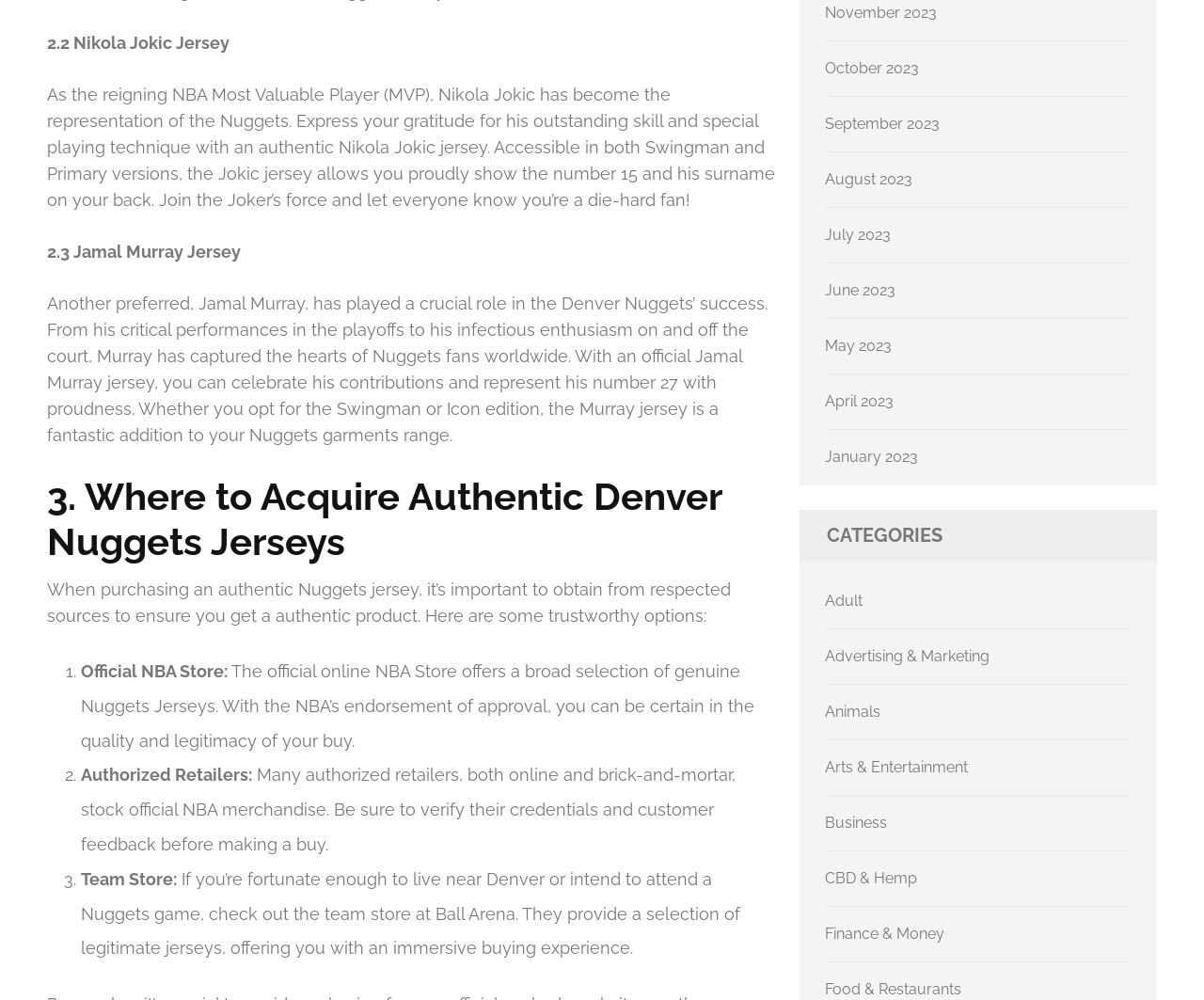Could you determine the bounding box coordinates of the clickable element to complete the instruction: "View Jamal Murray Jersey details"? Provide the coordinates as four float numbers between 0 and 1, i.e., [left, top, right, bottom].

[0.039, 0.242, 0.2, 0.262]